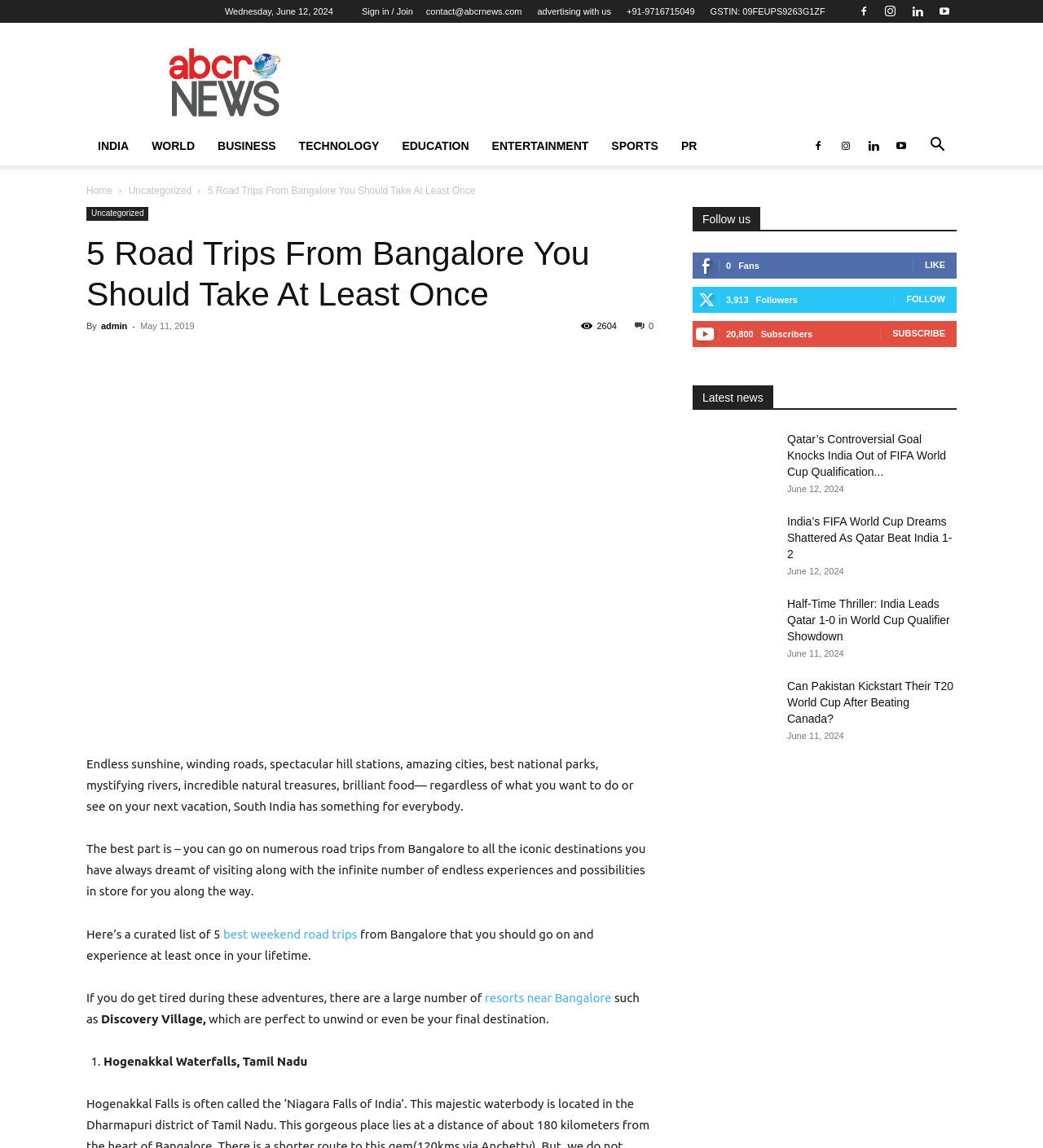Provide the bounding box coordinates of the HTML element described by the text: "advertising with us". The coordinates should be in the format [left, top, right, bottom] with values between 0 and 1.

[0.515, 0.006, 0.586, 0.014]